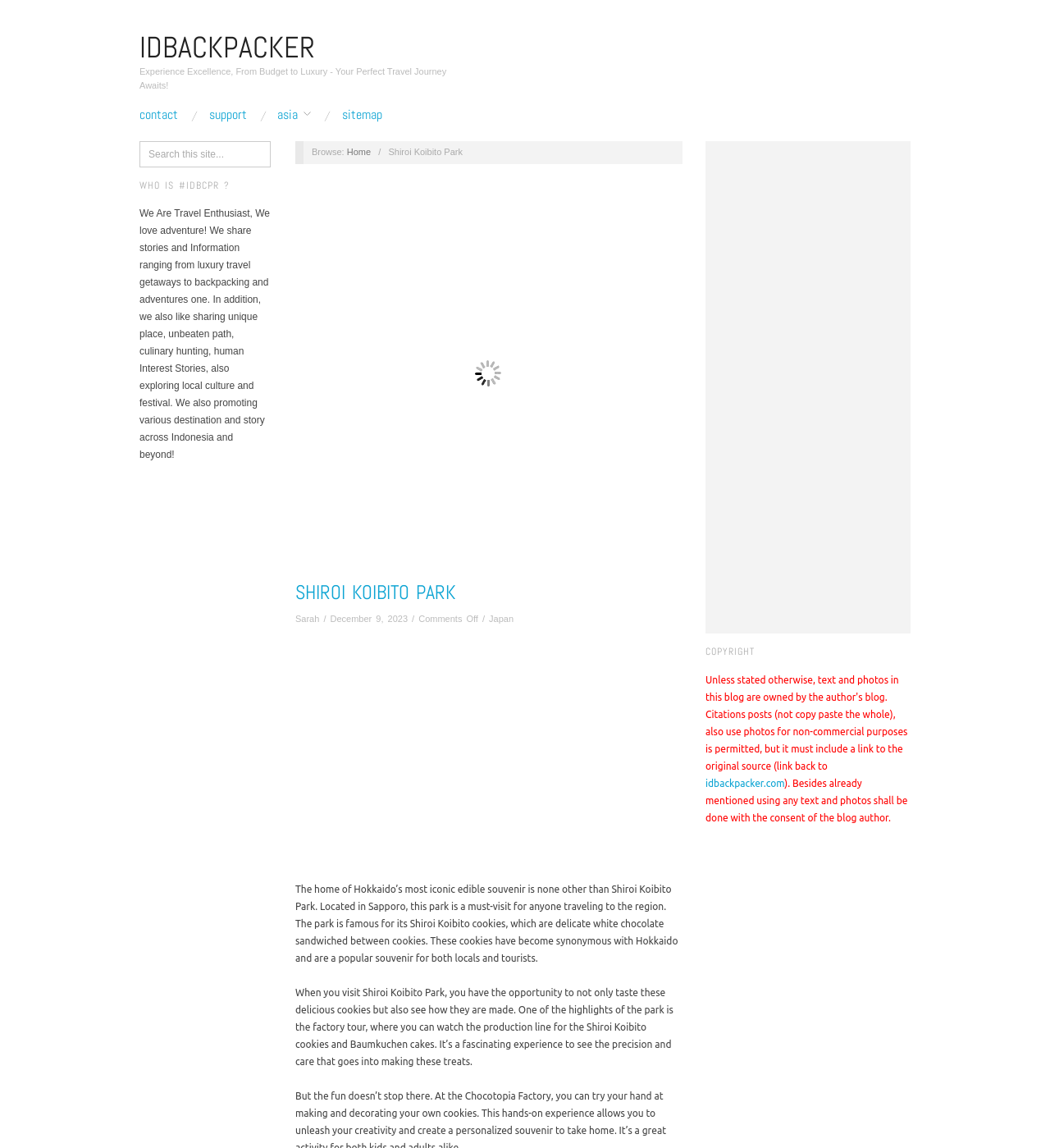Given the element description Asia, specify the bounding box coordinates of the corresponding UI element in the format (top-left x, top-left y, bottom-right x, bottom-right y). All values must be between 0 and 1.

[0.264, 0.094, 0.296, 0.106]